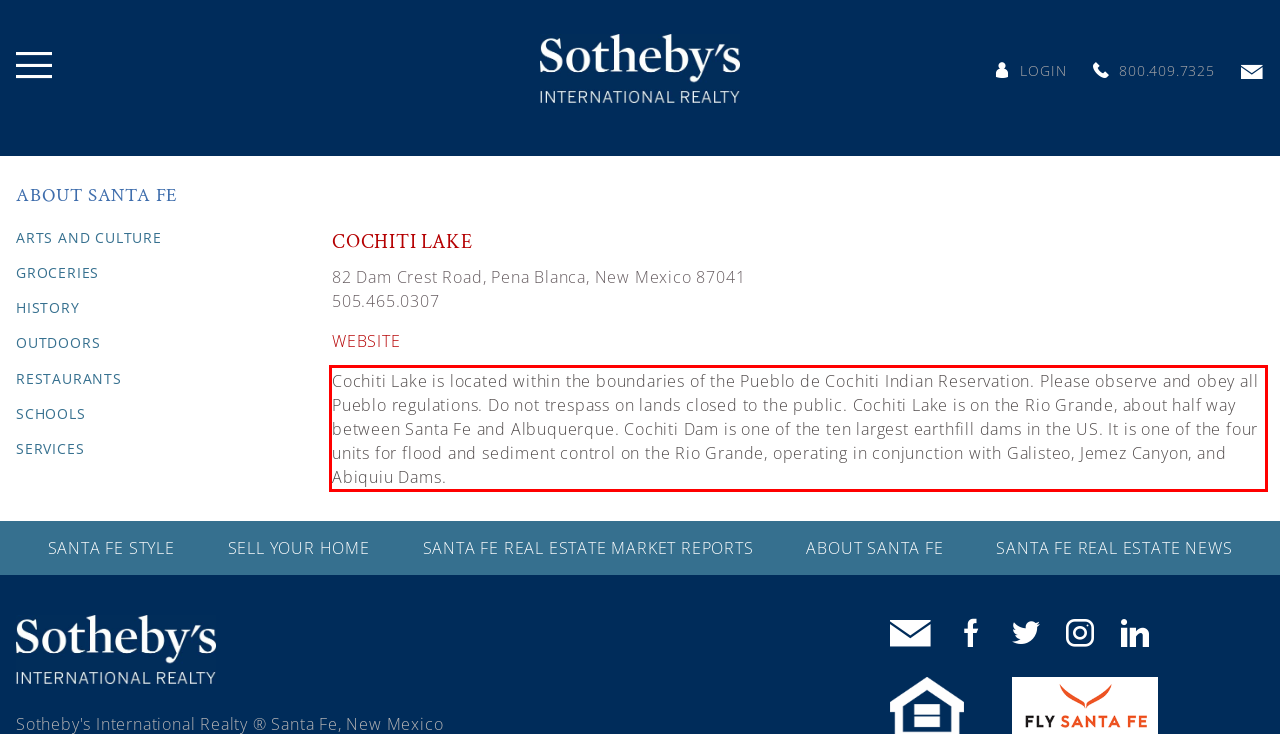Given a webpage screenshot, locate the red bounding box and extract the text content found inside it.

Cochiti Lake is located within the boundaries of the Pueblo de Cochiti Indian Reservation. Please observe and obey all Pueblo regulations. Do not trespass on lands closed to the public. Cochiti Lake is on the Rio Grande, about half way between Santa Fe and Albuquerque. Cochiti Dam is one of the ten largest earthfill dams in the US. It is one of the four units for flood and sediment control on the Rio Grande, operating in conjunction with Galisteo, Jemez Canyon, and Abiquiu Dams.